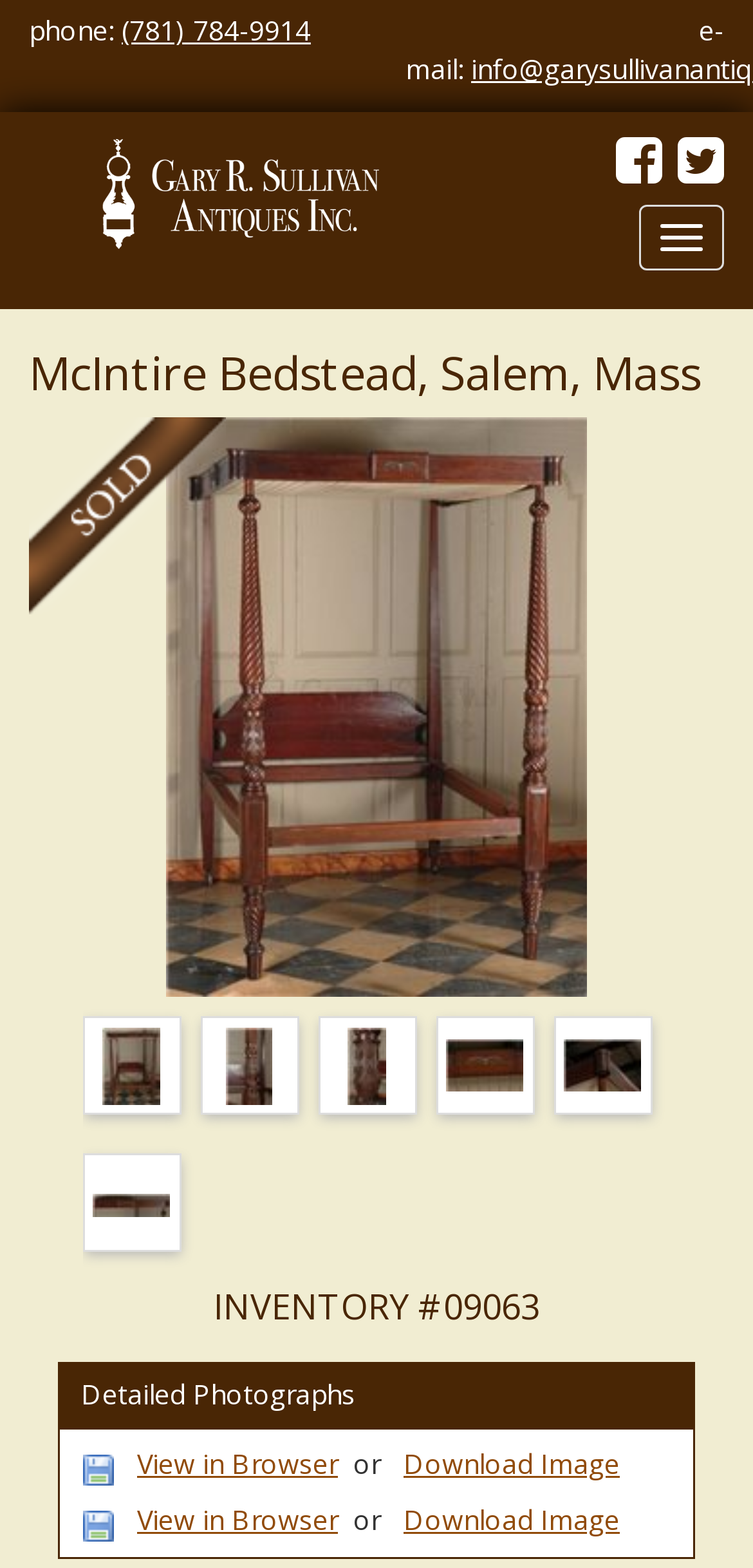Give a detailed account of the webpage, highlighting key information.

This webpage is about an antique furniture item, specifically a McIntire Bedstead from Salem, Mass, with inventory number 09063. At the top, there is a header section with the title "Gary Sullivan Antiques - Antique Clock Dealer - Antique Furniture Expert" accompanied by an image and two social media links. Below this, there is a phone number and an email address.

The main content of the page is dedicated to showcasing the McIntire Bedstead. There is a large heading with the item's name, followed by multiple images of the bedstead from different angles. These images are arranged in a grid-like pattern, with some of them displaying details of the bedstead. Each image has a corresponding link to view more details.

Below the images, there is a section with the inventory number and a heading "Detailed Photographs". This section also contains buttons to submit and view/download images. There are two sets of these buttons, likely for different image sizes or formats.

Overall, the webpage is focused on presenting the McIntire Bedstead in a visually appealing way, with multiple images and clear headings to guide the user's attention.